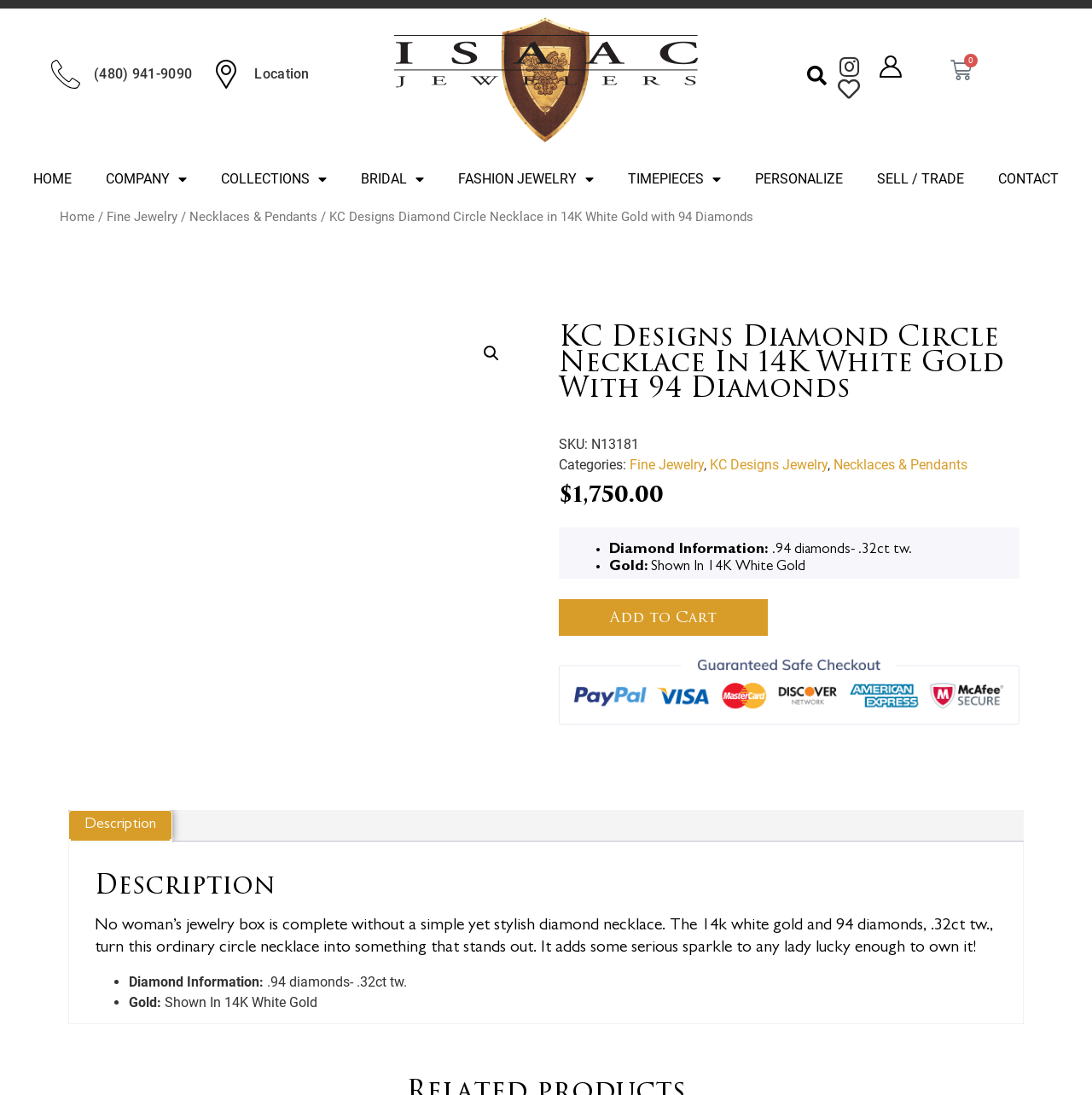What type of jewelry is being described?
Please respond to the question thoroughly and include all relevant details.

I found the answer by looking at the breadcrumb navigation section, where it says 'Necklaces & Pendants'. This indicates that the type of jewelry being described is a necklace.